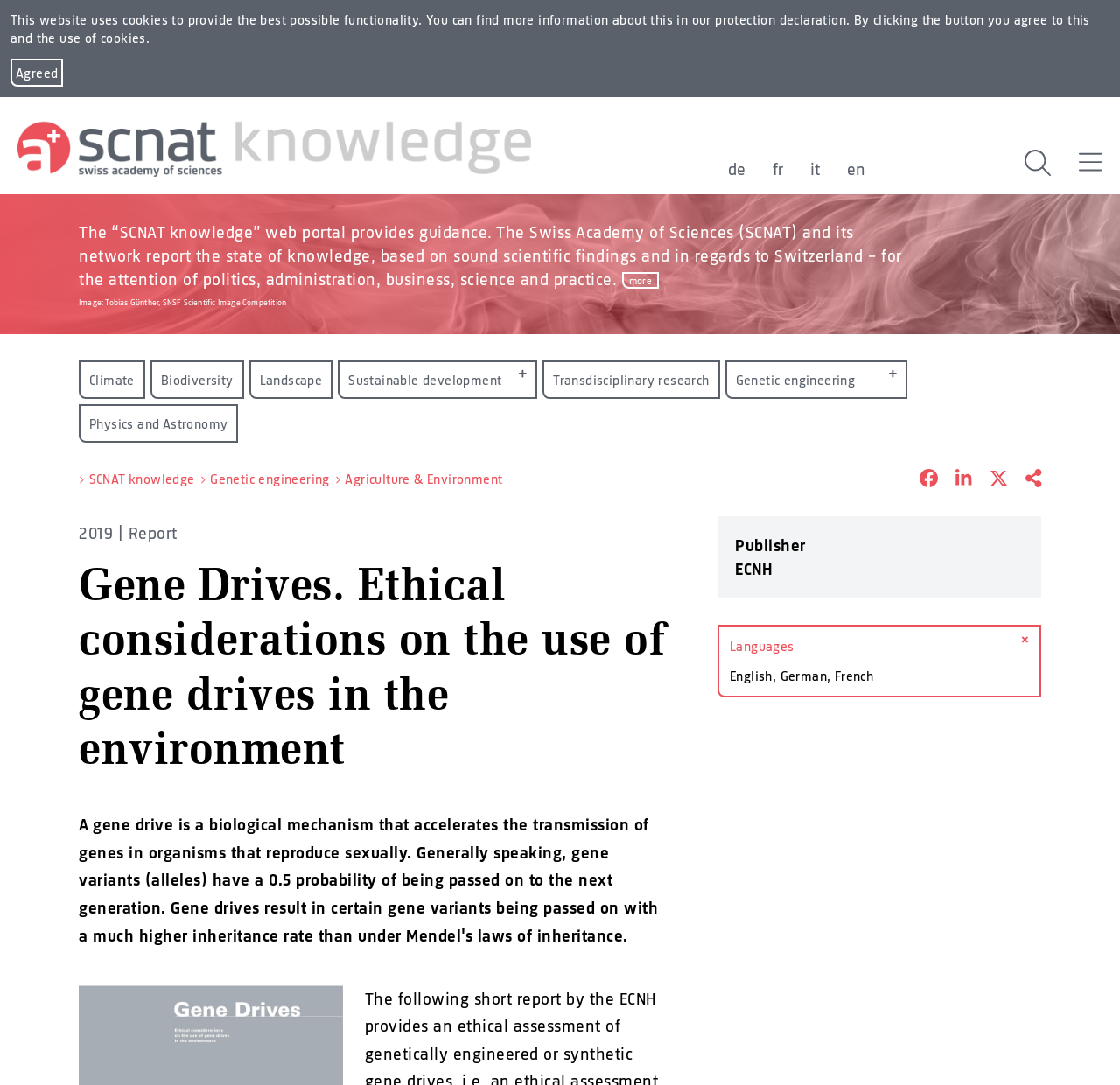Highlight the bounding box coordinates of the element you need to click to perform the following instruction: "Go to the 'Portallogo SCNATwissen' page."

[0.016, 0.106, 0.474, 0.163]